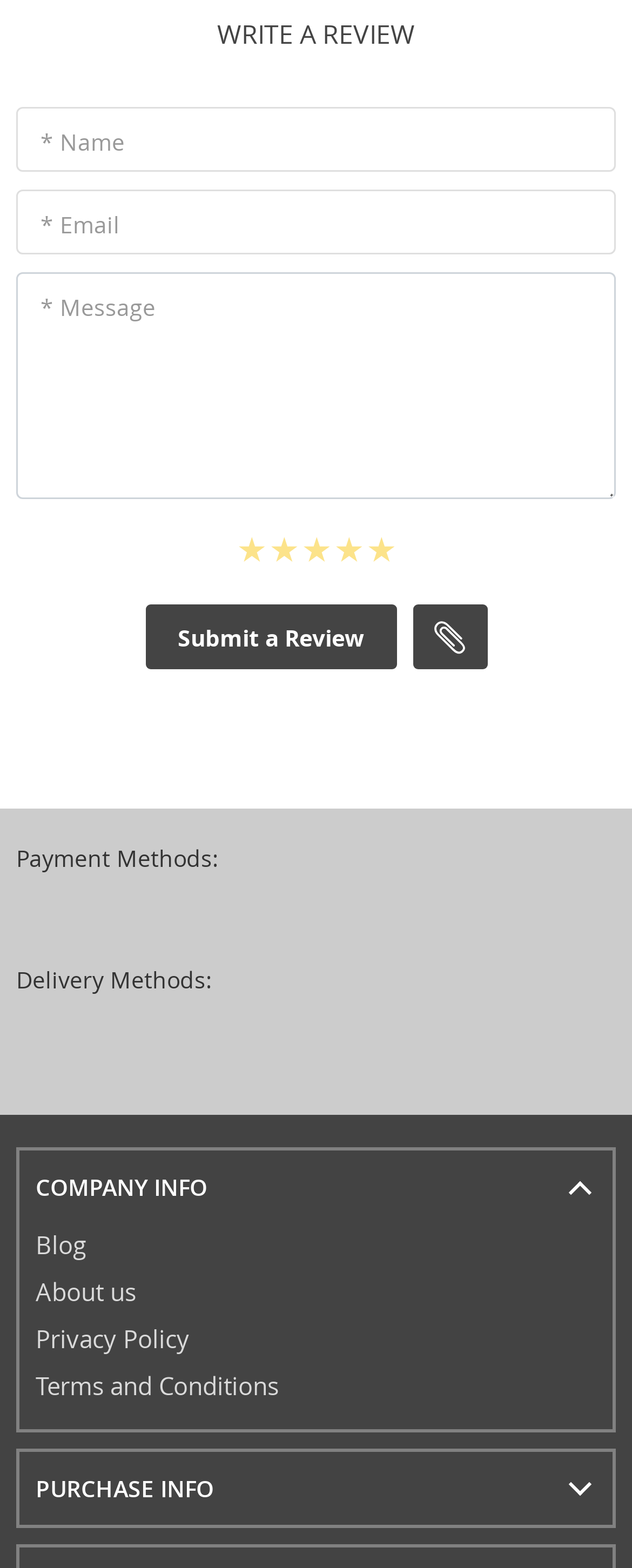Can you determine the bounding box coordinates of the area that needs to be clicked to fulfill the following instruction: "Write a review message"?

[0.026, 0.174, 0.974, 0.318]